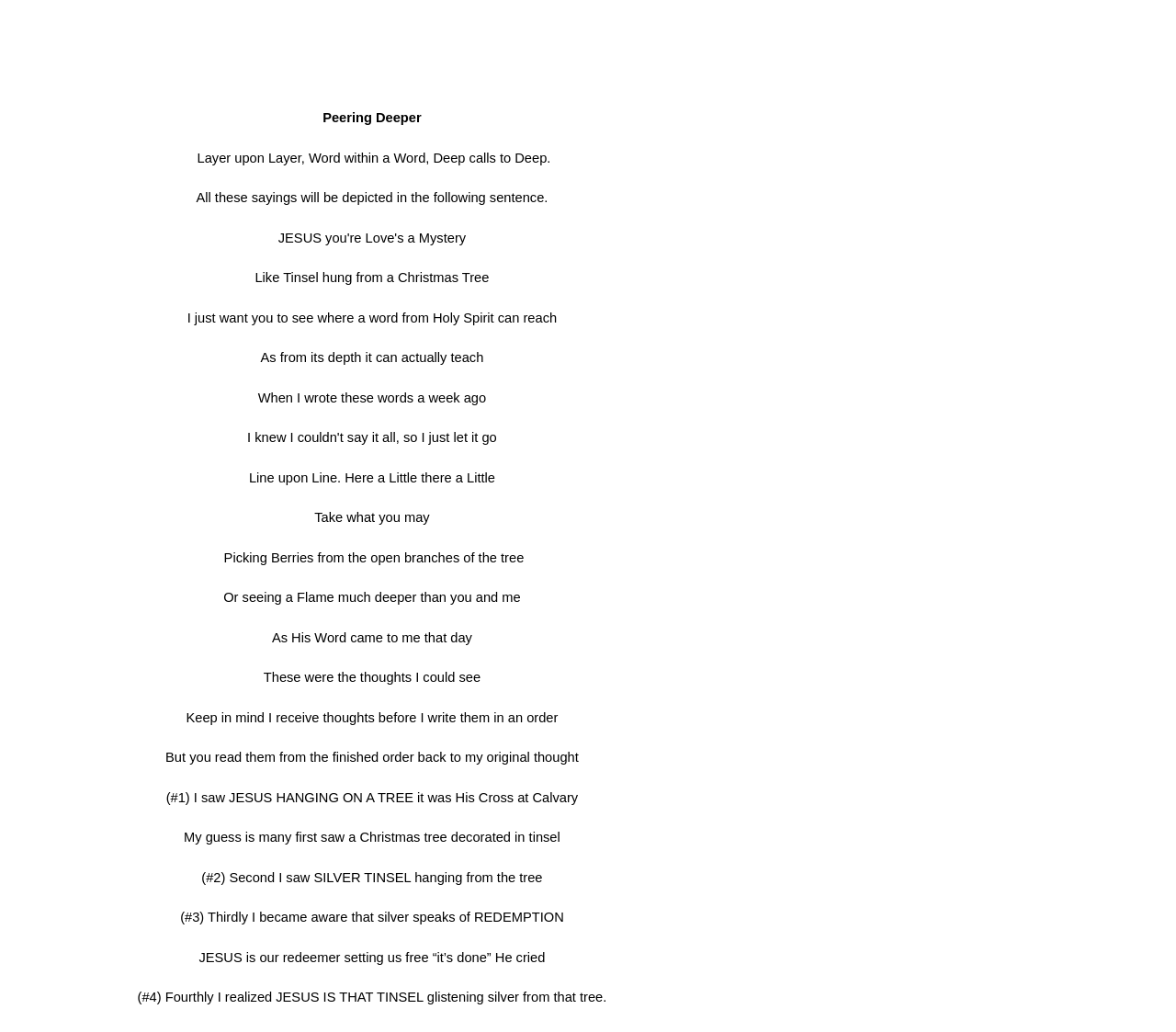What is the last sentence of the poem?
Could you answer the question in a detailed manner, providing as much information as possible?

The last sentence of the poem is '(#4) Fourthly I realized JESUS IS THAT TINSEL glistening silver from that tree.' which is located at the bottom of the webpage with a bounding box coordinate of [0.117, 0.959, 0.516, 0.974].